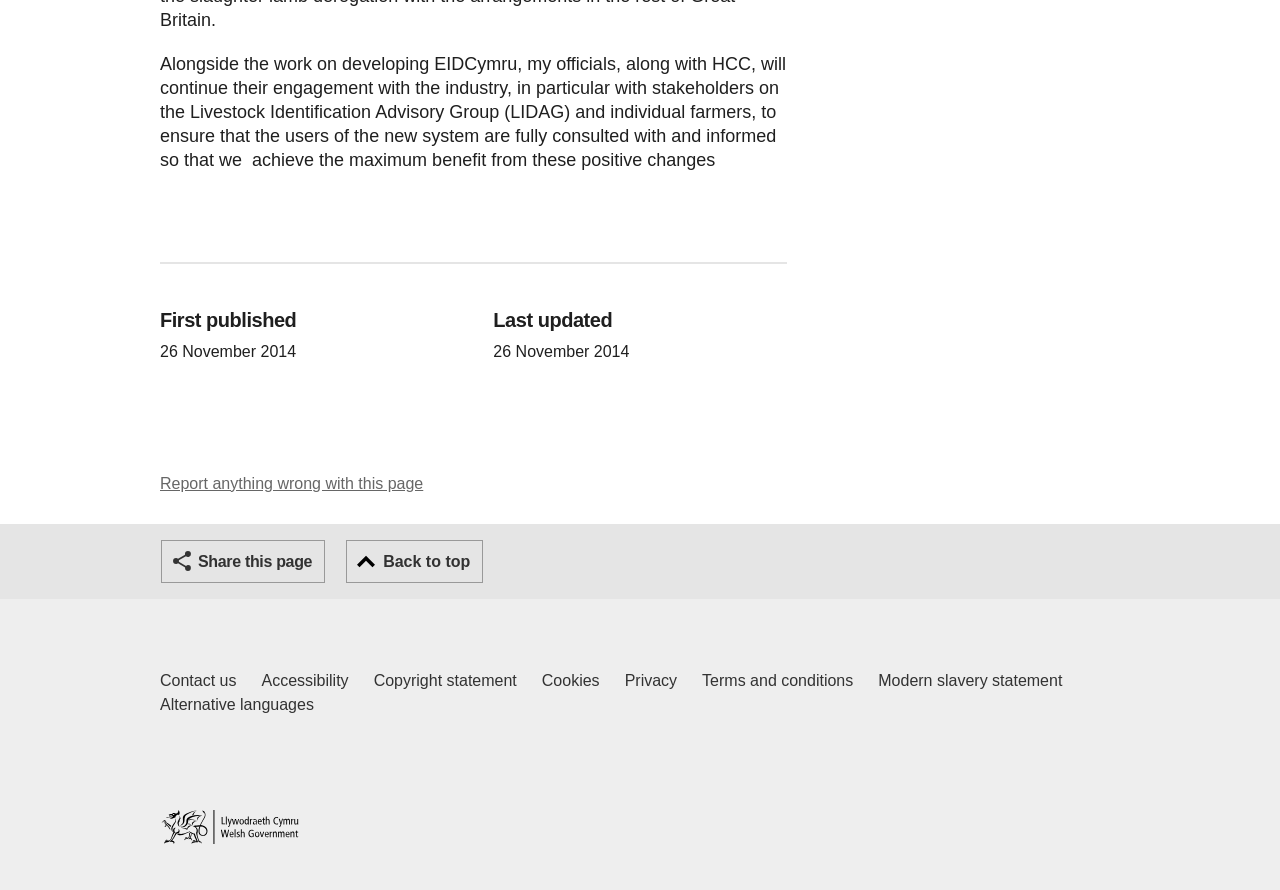What is the function of the 'Back to top' button?
Please use the visual content to give a single word or phrase answer.

To scroll back to the top of the page